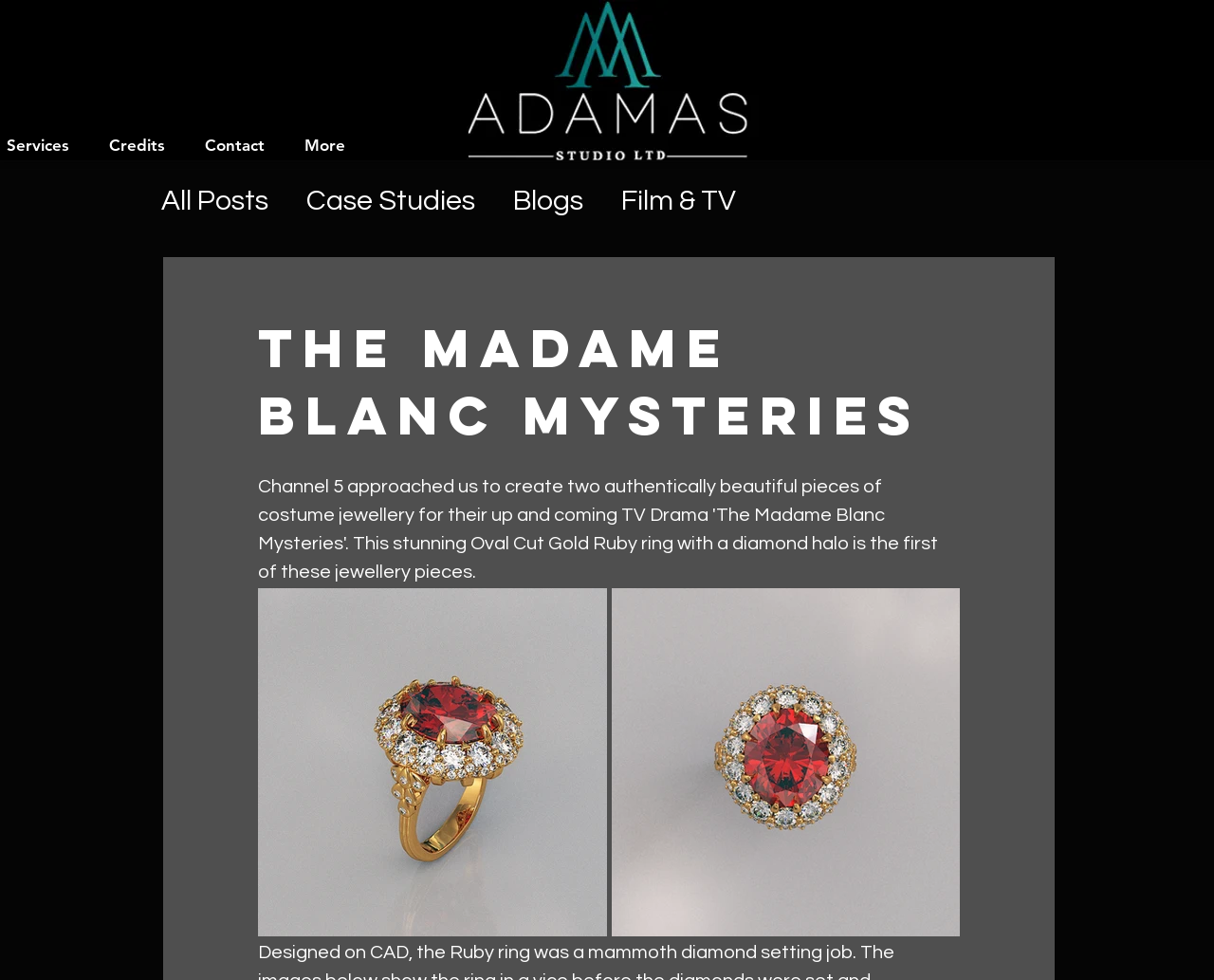What is the position of the 'Contact' link?
Based on the content of the image, thoroughly explain and answer the question.

I looked at the bounding box coordinates of the 'Contact' link, which are [0.152, 0.139, 0.234, 0.158], and compared them with other elements. I found that it is located at the top-right section of the webpage.